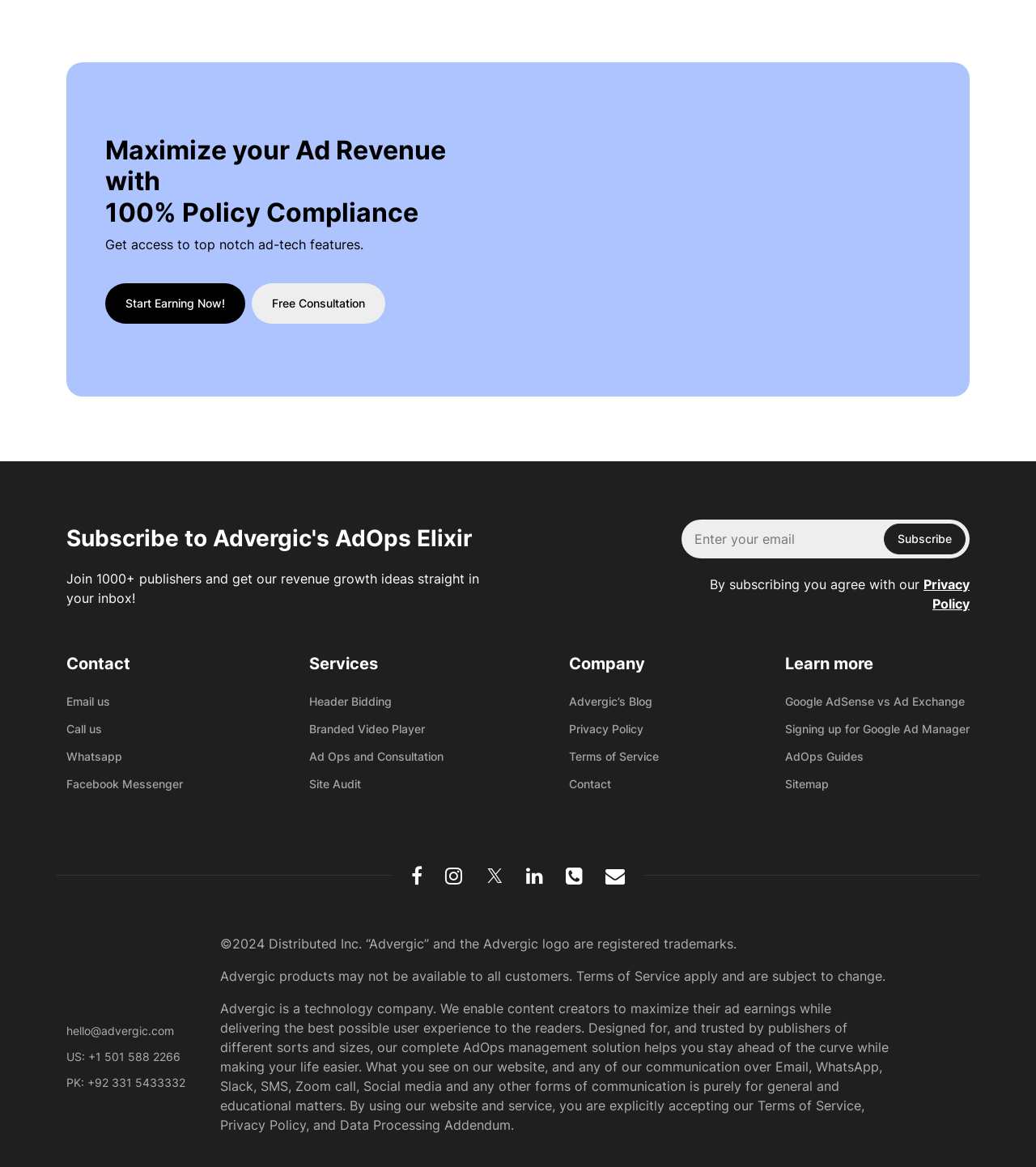Find the bounding box coordinates of the element to click in order to complete the given instruction: "Subscribe to Advergic's AdOps Elixir."

[0.853, 0.449, 0.932, 0.475]